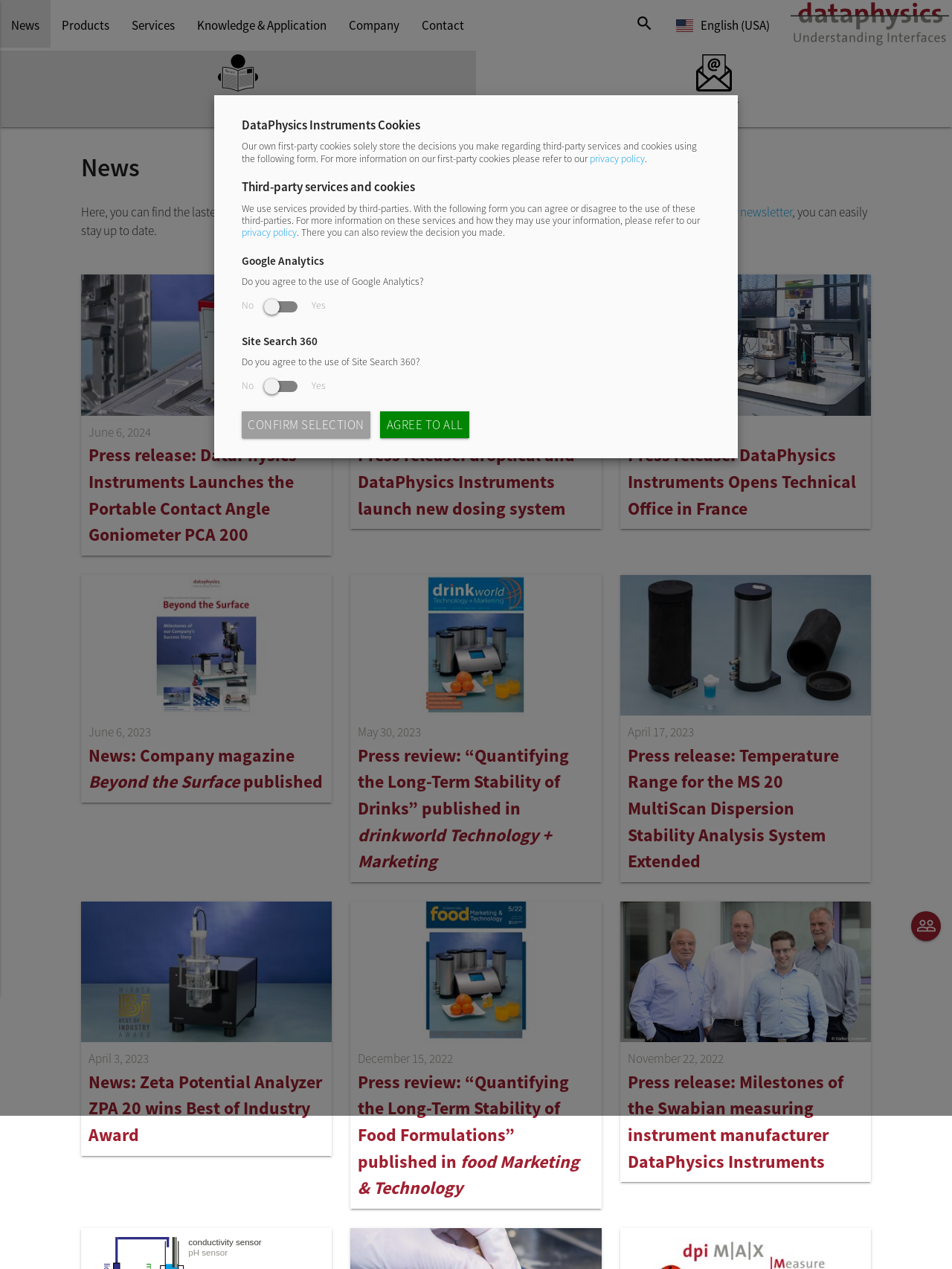Please locate the bounding box coordinates of the element that should be clicked to achieve the given instruction: "Sign up to the newsletter".

[0.777, 0.16, 0.832, 0.173]